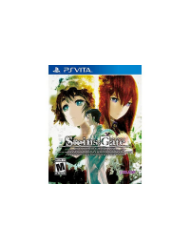Provide a comprehensive description of the image.

The image features the game cover for "Steins Gate" on the PlayStation Vita. The design prominently showcases two characters with striking blue and red hair against a vibrant, abstract background that hints at themes of science fiction and intrigue. The title is displayed at the bottom, alongside the rating label indicating that the game is suitable for mature audiences (M for Mature). This captivating cover art sets the stage for an engaging narrative filled with time travel and complex storytelling, characteristic of the "Steins Gate" series.